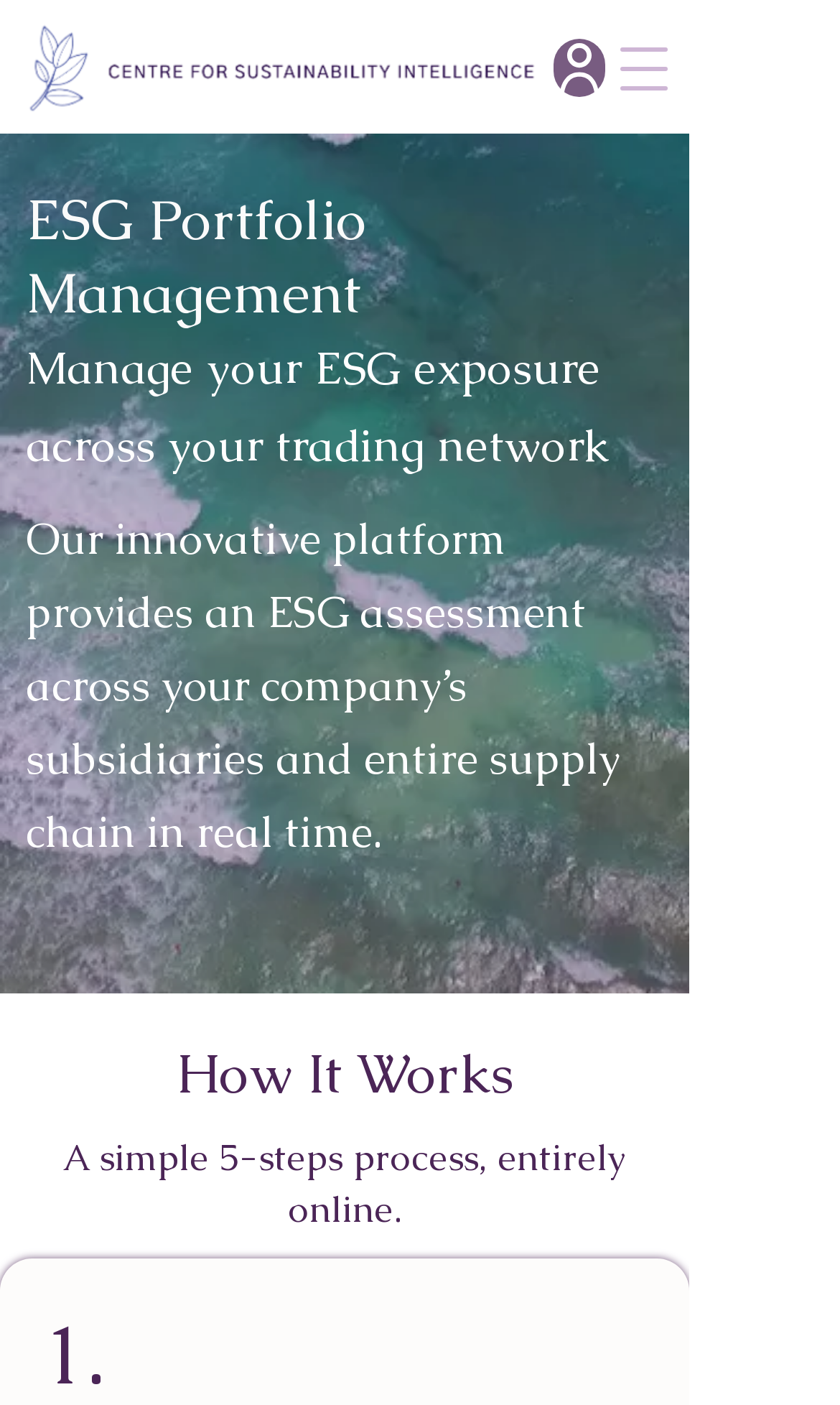Provide a brief response in the form of a single word or phrase:
How many steps are involved in the ESG assessment process?

5